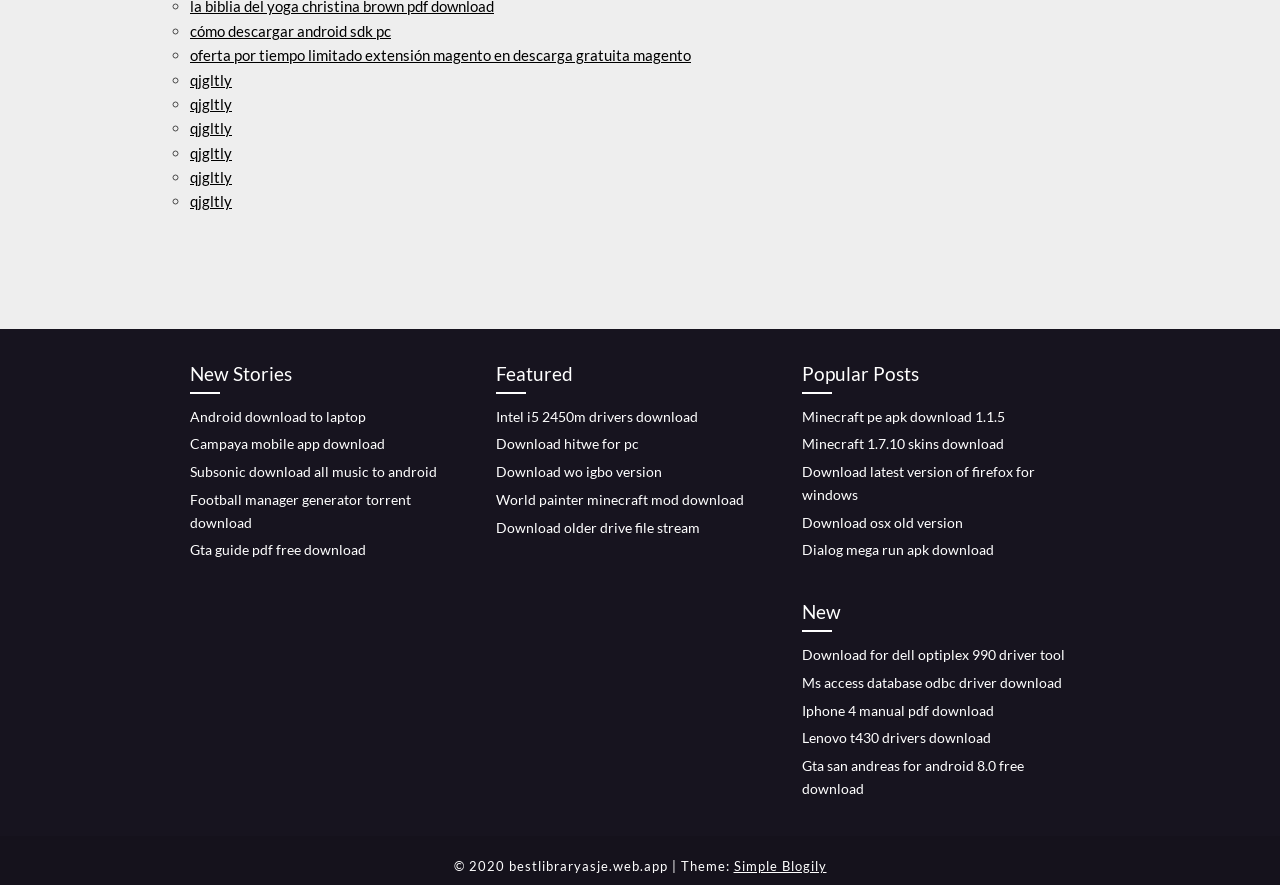What is the copyright year of the website?
Please answer using one word or phrase, based on the screenshot.

2020